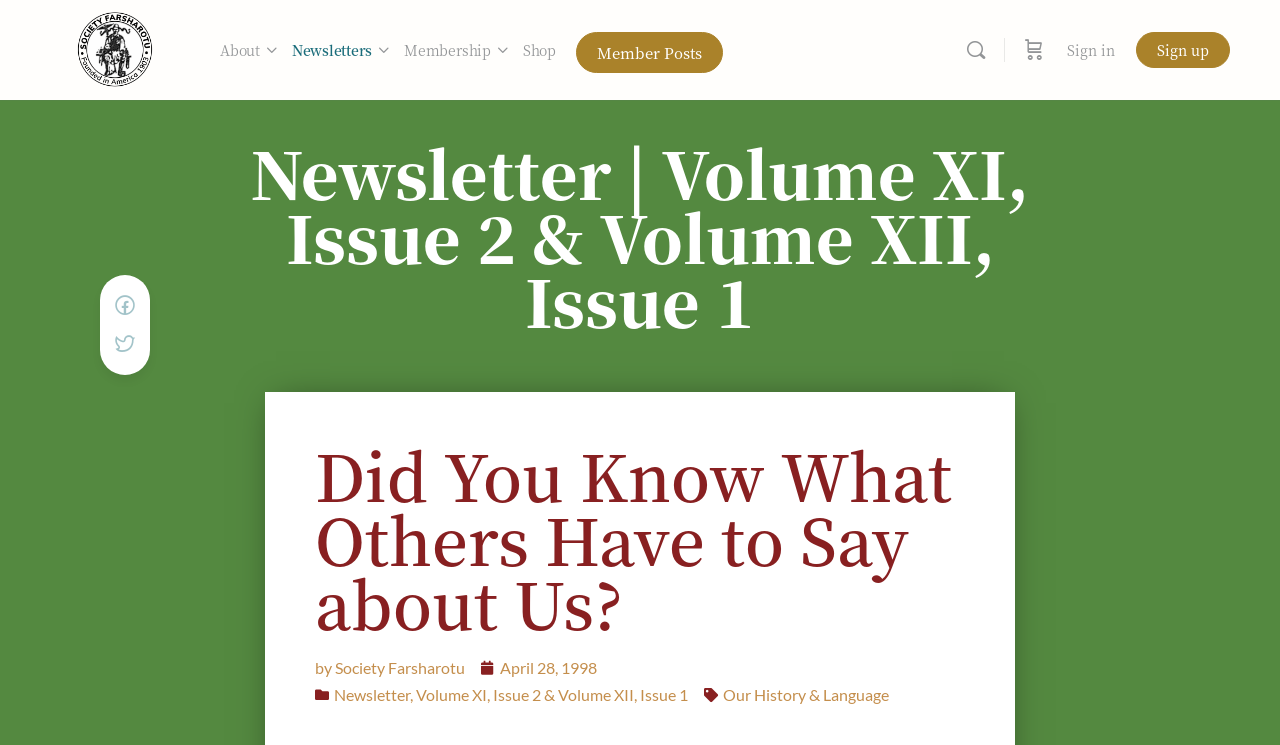What is the last link in the bottom section?
Respond to the question with a well-detailed and thorough answer.

The last link in the bottom section is 'Our History & Language', which can be found in the link element with the text 'Our History & Language'.